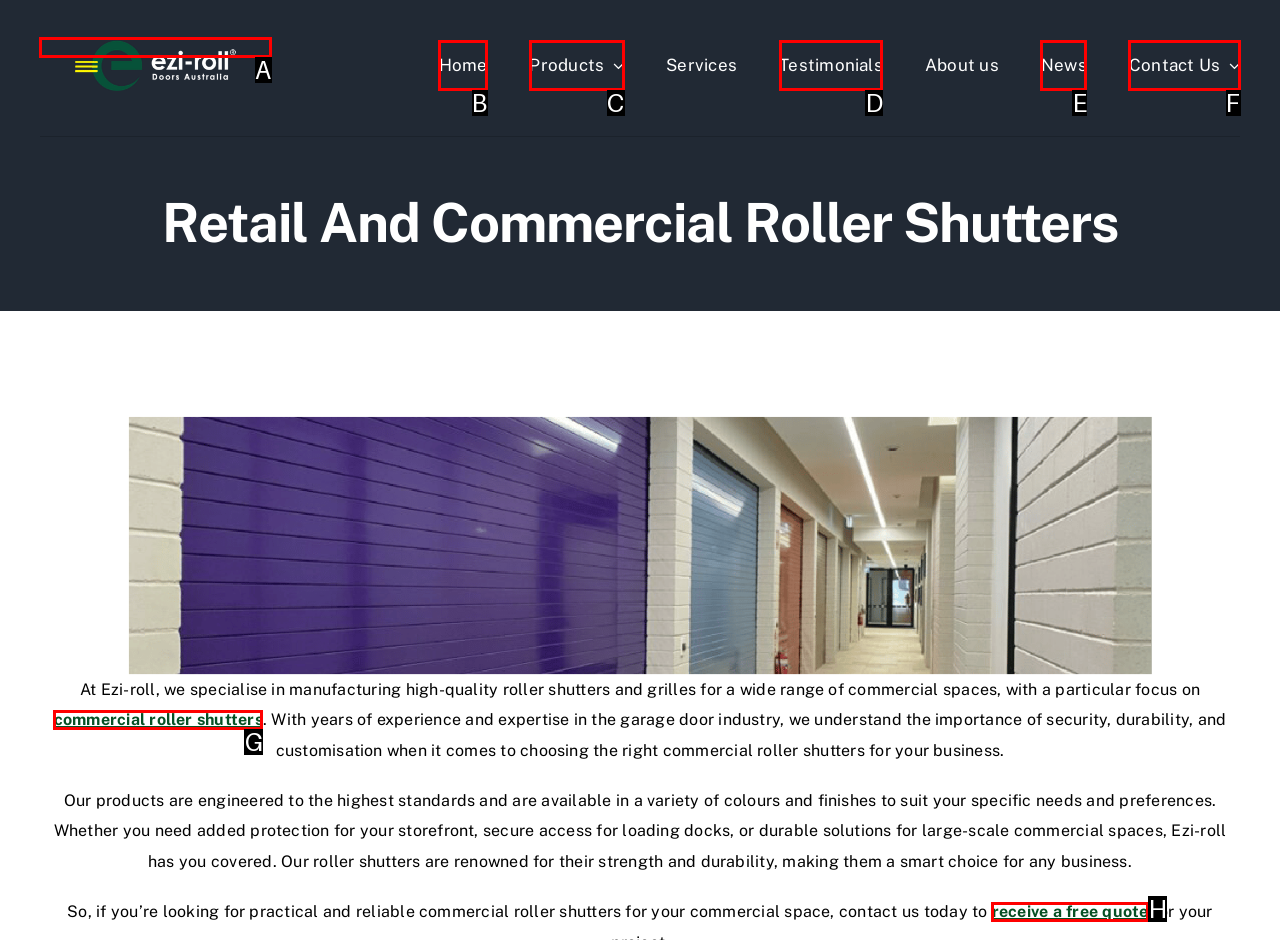Select the letter of the UI element that matches this task: Click the logo
Provide the answer as the letter of the correct choice.

A